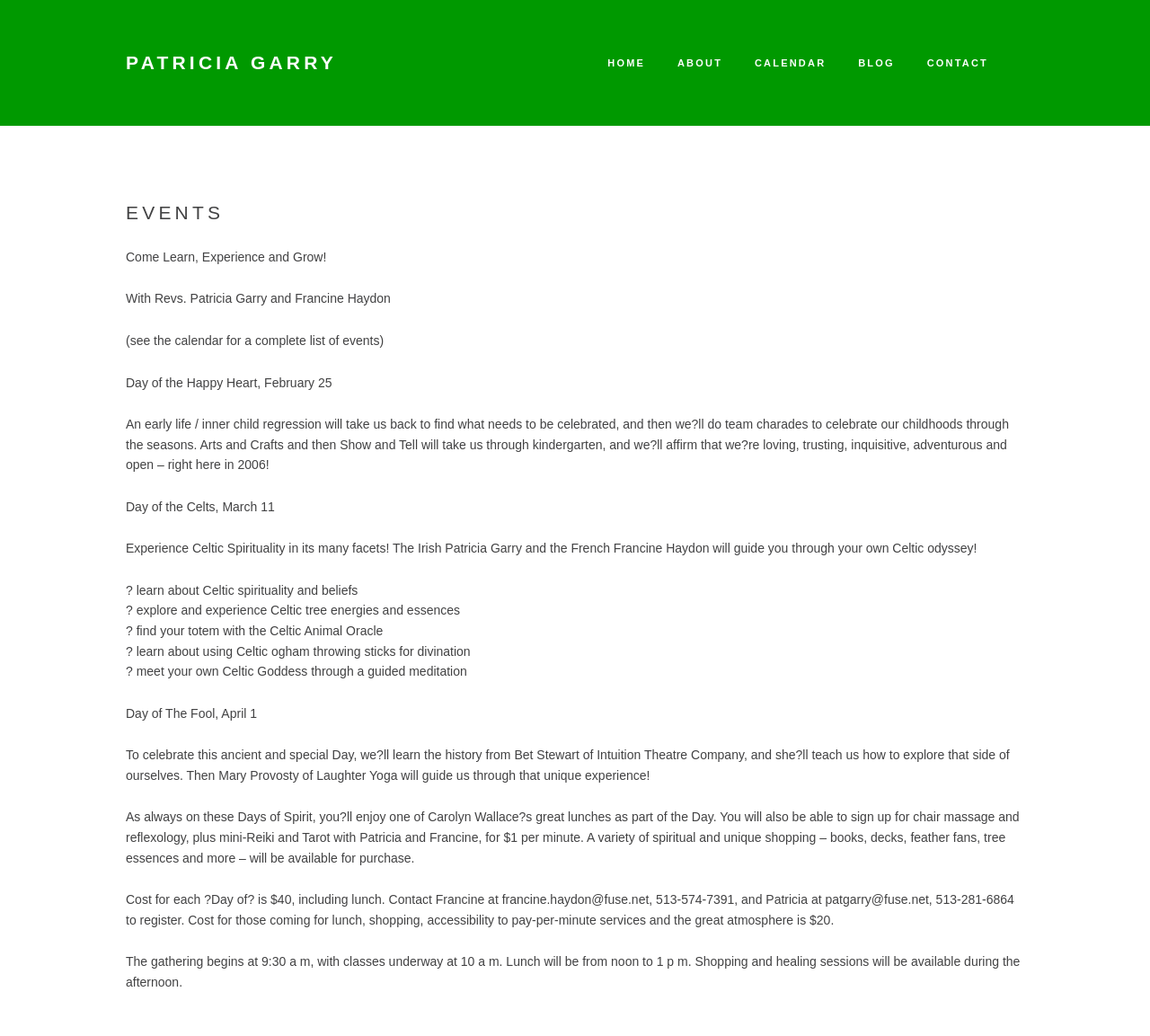Provide the bounding box coordinates of the UI element that matches the description: "Patricia Garry".

[0.109, 0.035, 0.293, 0.087]